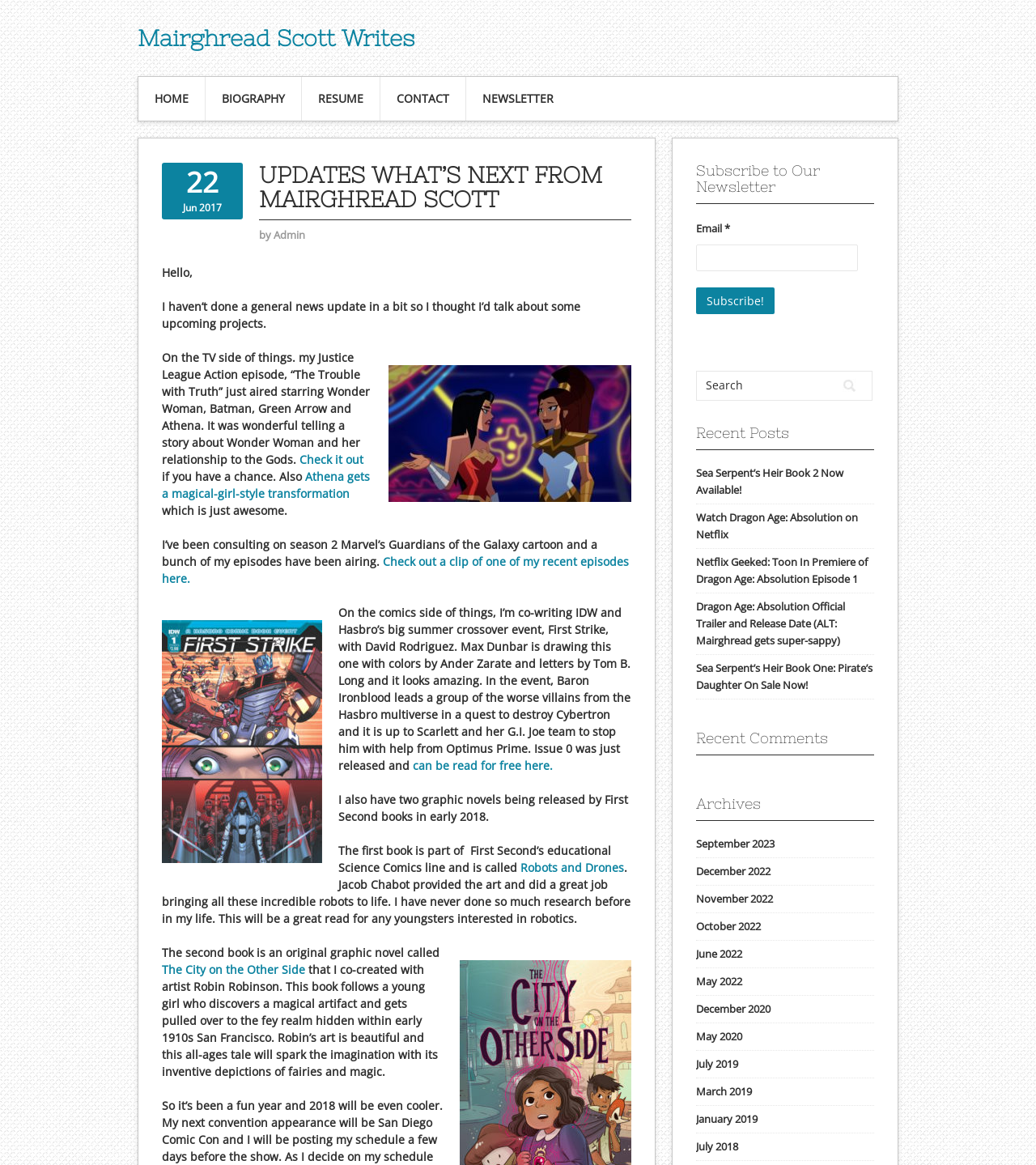Determine the bounding box coordinates of the clickable element to achieve the following action: 'Check the archives for September 2023'. Provide the coordinates as four float values between 0 and 1, formatted as [left, top, right, bottom].

[0.672, 0.718, 0.748, 0.73]